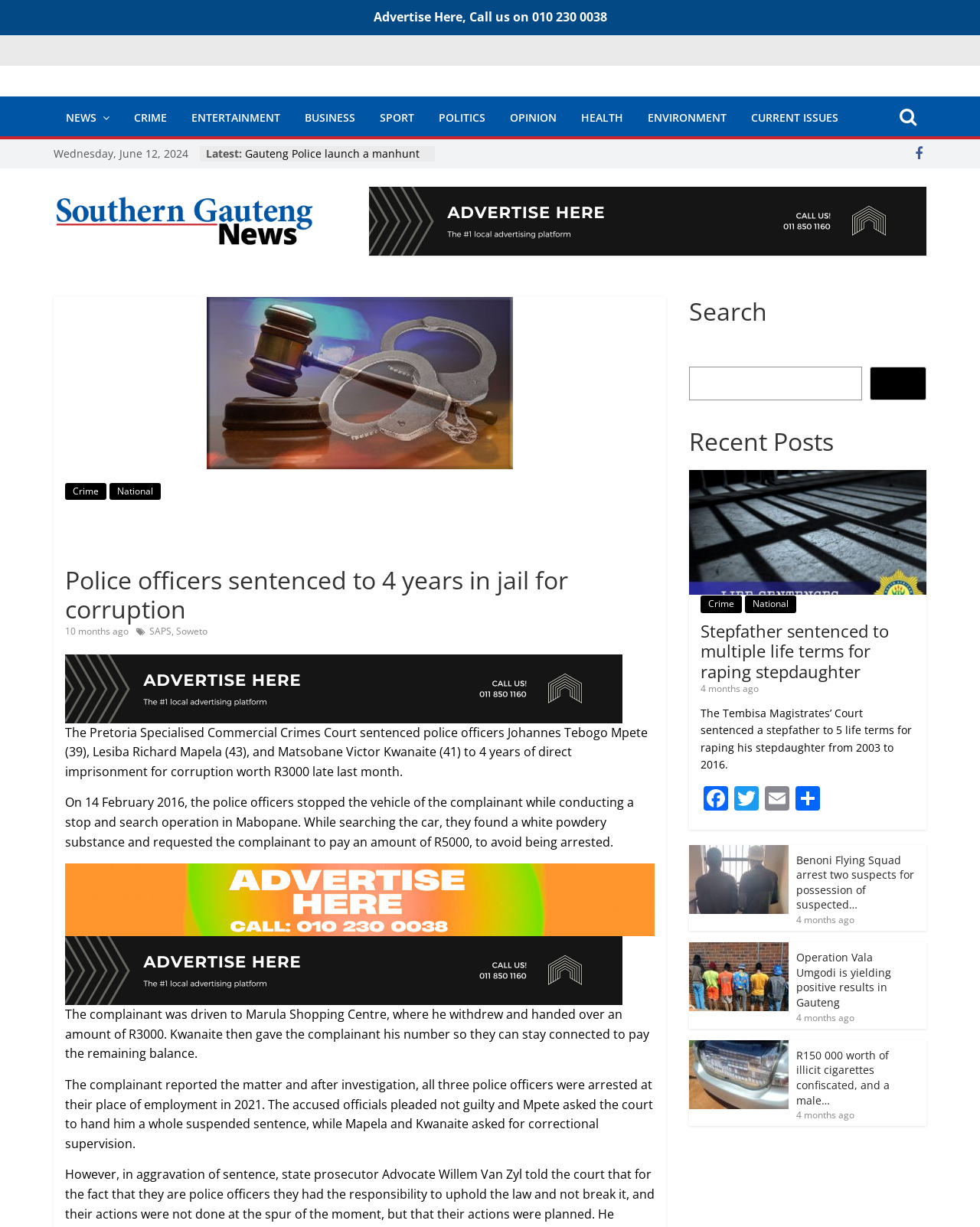How many life terms was the stepfather sentenced to?
Answer with a single word or phrase, using the screenshot for reference.

5